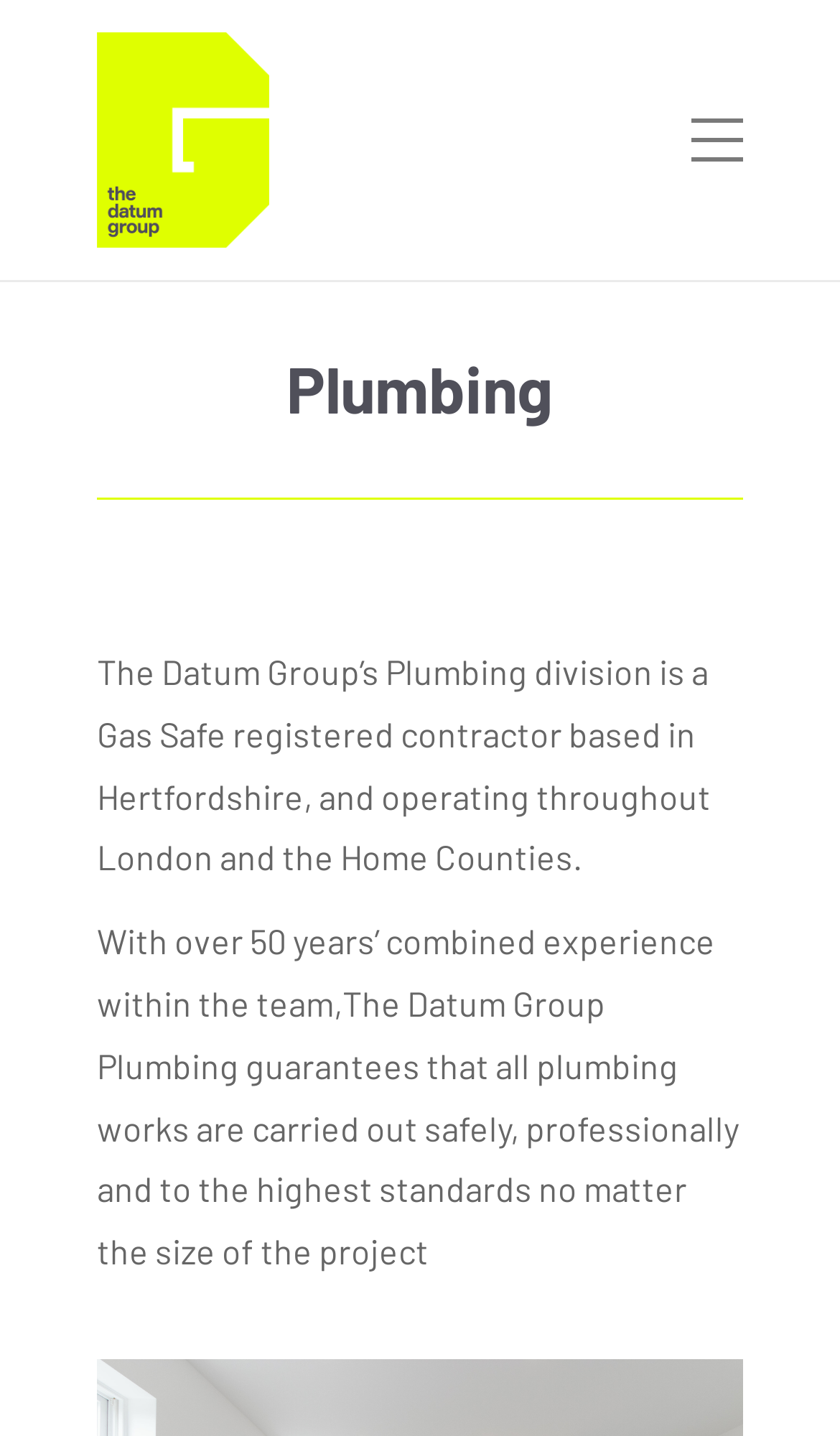Provide a comprehensive description of the webpage.

The webpage is about the plumbing division of The Datum Group. At the top, there is a logo of The Datum Group, which is an image linked to the company's name. Below the logo, there is a heading that reads "Plumbing". 

To the right of the logo, there is a table with a narrow width. 

Below the heading, there is a paragraph of text that describes the plumbing division, stating that it is a Gas Safe registered contractor based in Hertfordshire and operating throughout London and the Home Counties. 

Further down, there is another paragraph of text that highlights the team's experience and guarantees that all plumbing works are carried out safely, professionally, and to the highest standards, regardless of the project size.